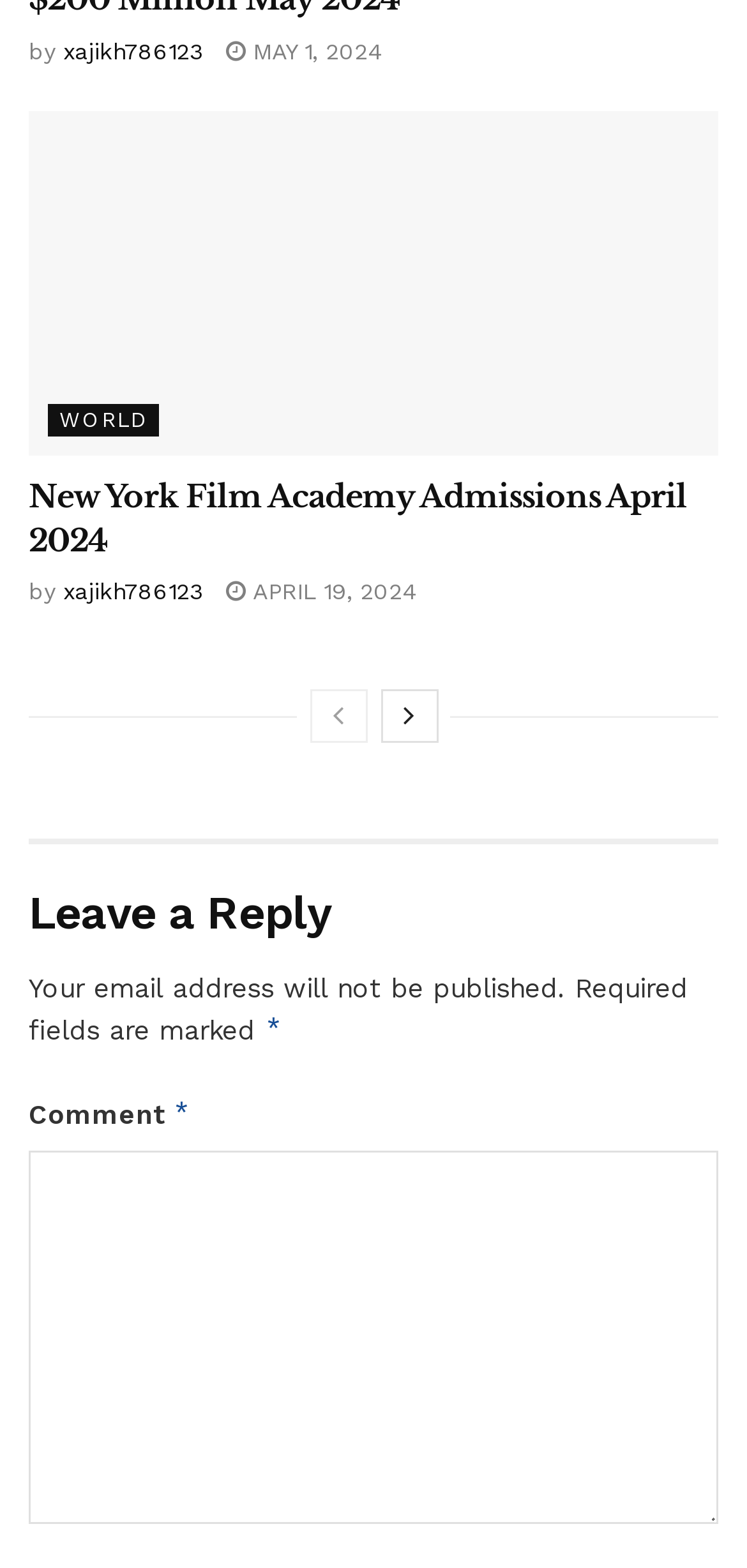Find the bounding box coordinates for the area that must be clicked to perform this action: "Check recent premieres".

None